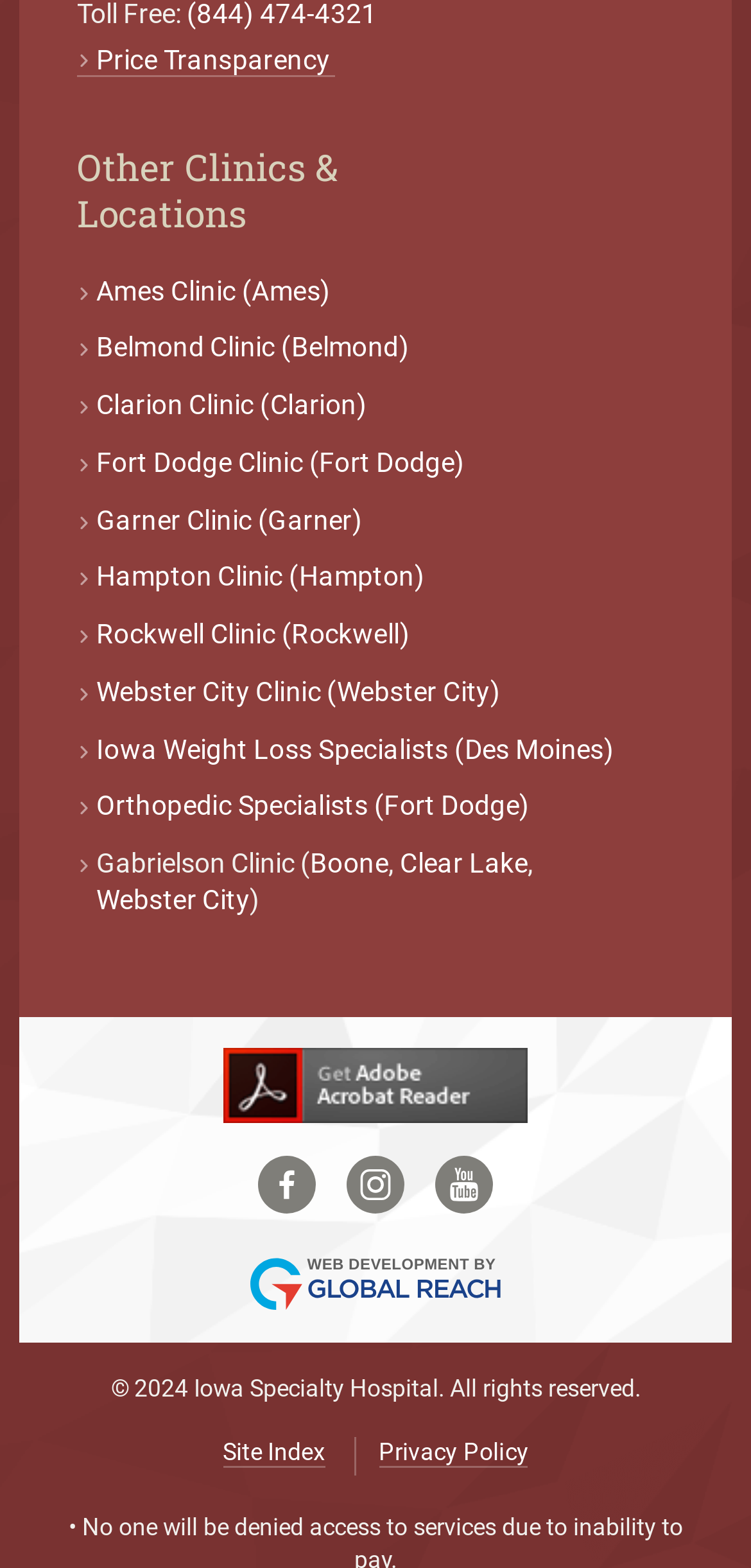What is the copyright year of the website?
Please answer the question as detailed as possible based on the image.

I looked at the bottom of the webpage and found the copyright information, which states '© 2024 Iowa Specialty Hospital. All rights reserved'.